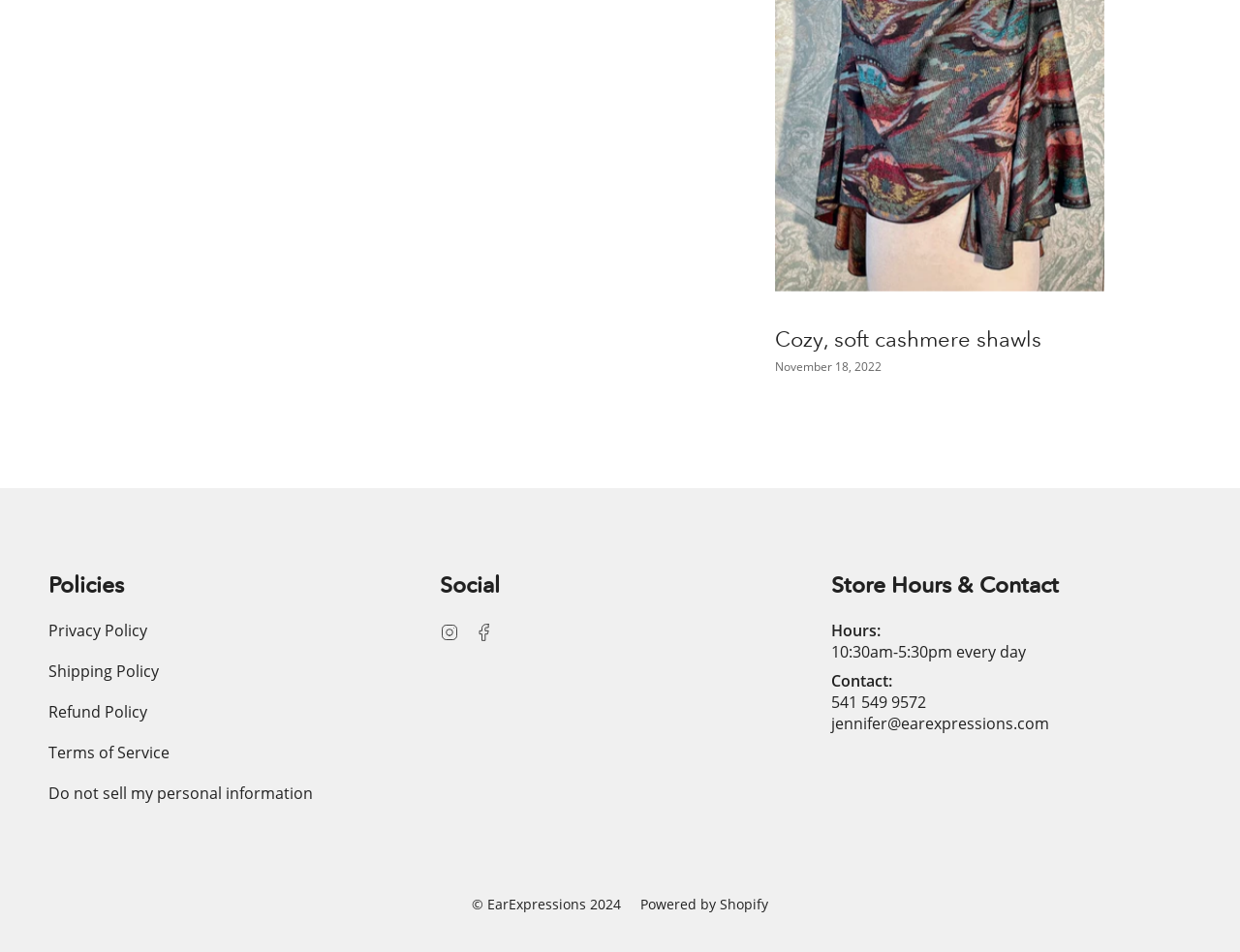Please identify the bounding box coordinates of the region to click in order to complete the given instruction: "View privacy policy". The coordinates should be four float numbers between 0 and 1, i.e., [left, top, right, bottom].

[0.039, 0.651, 0.119, 0.673]